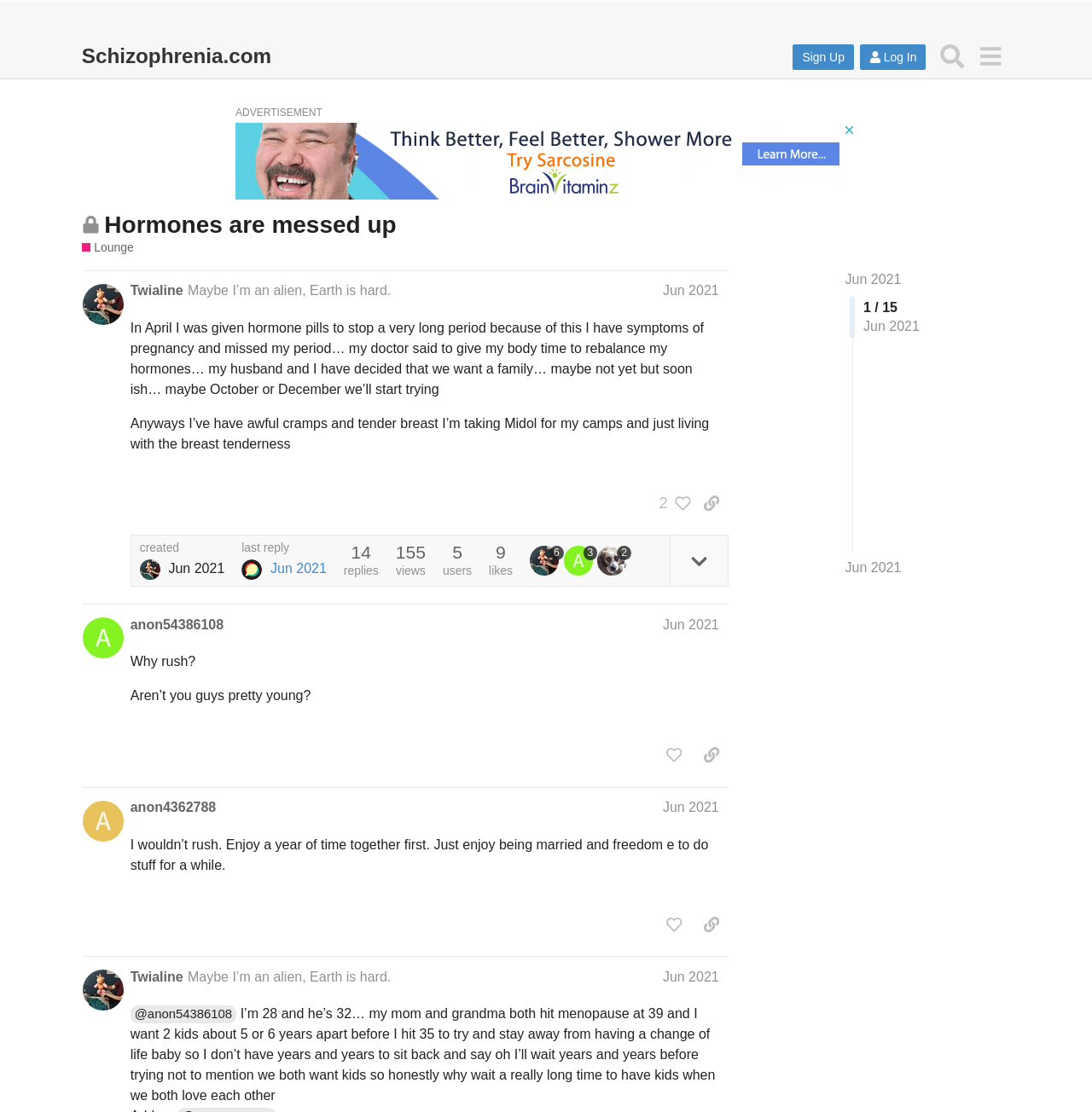Identify the bounding box for the UI element described as: "Hormones are messed up". Ensure the coordinates are four float numbers between 0 and 1, formatted as [left, top, right, bottom].

[0.096, 0.191, 0.363, 0.214]